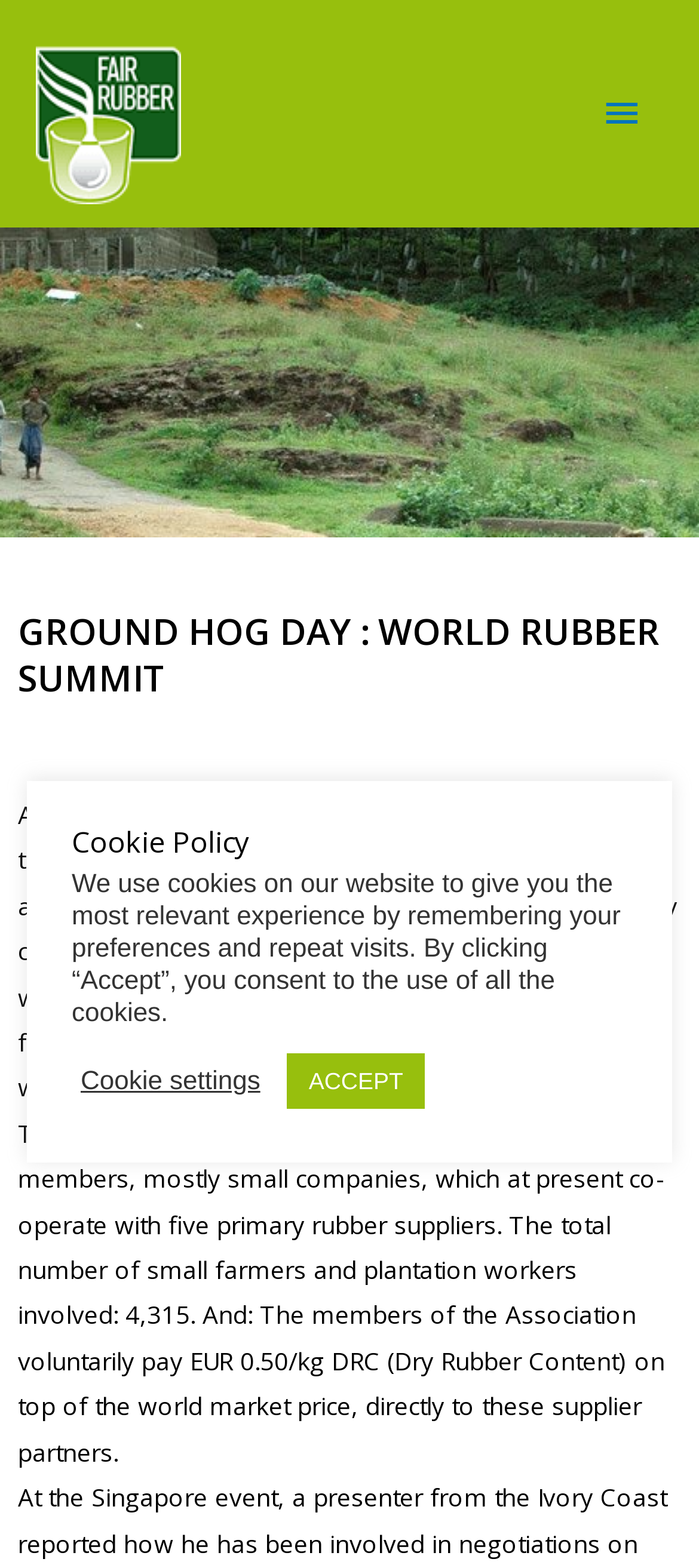Use the information in the screenshot to answer the question comprehensively: What is the purpose of the Fair Rubber Association?

The answer can be inferred from the context of the webpage, which describes the efforts of the Fair Rubber Association to help small farmers and plantation workers. The text states that the association's members pay an additional amount on top of the world market price to help these farmers.